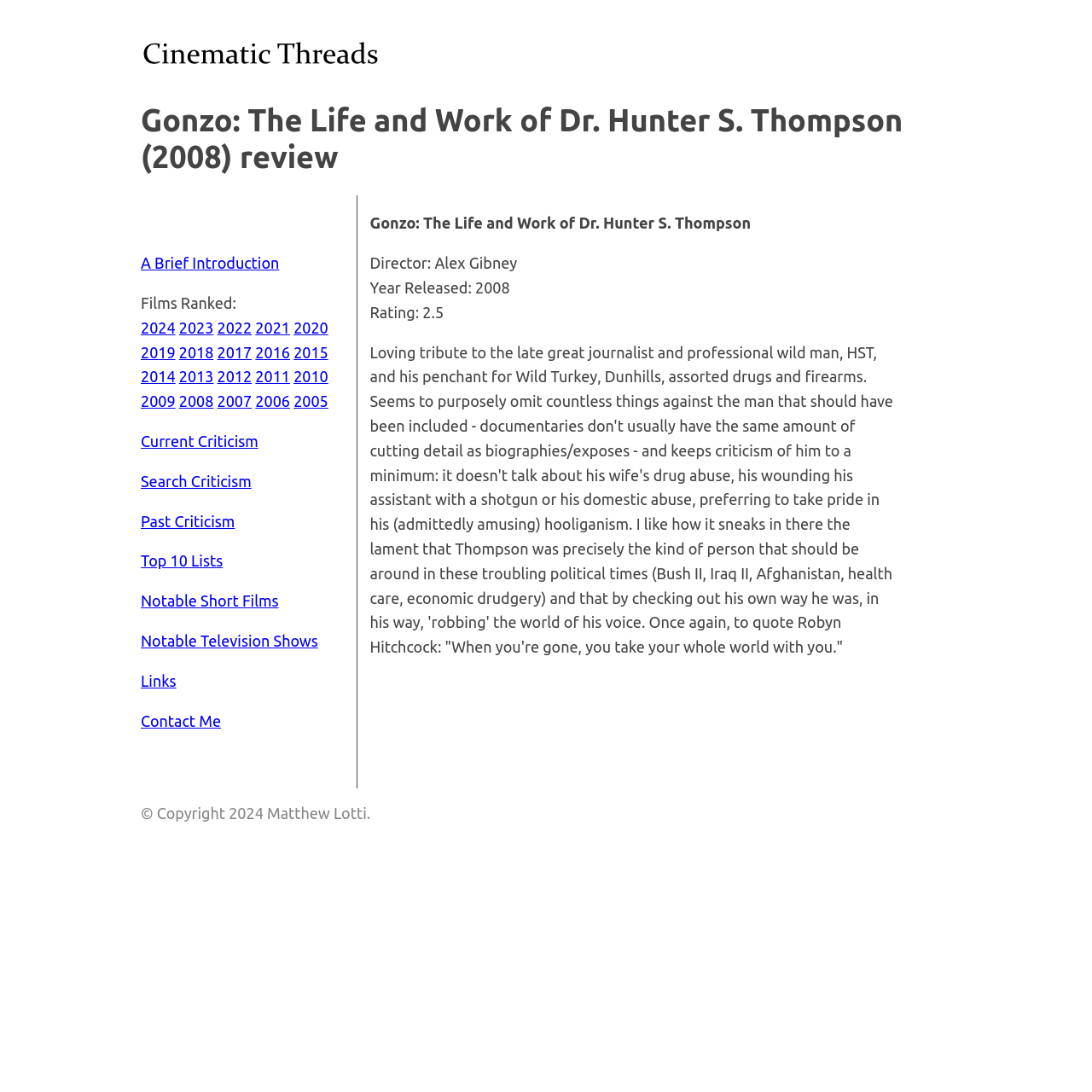Write a detailed summary of the webpage.

This webpage is a review of the 2008 documentary film "Gonzo: The Life and Work of Dr. Hunter S. Thompson" directed by Alex Gibney. At the top left corner, there is a logo of "Cinematic Threads" with a link to the website. Next to the logo, there is a heading that displays the title of the review. 

Below the heading, there is a brief introduction followed by a list of links to other film reviews categorized by year, ranging from 2005 to 2024. These links are aligned vertically and take up a significant portion of the left side of the webpage.

On the right side of the webpage, there is a section dedicated to the review of the documentary film. It includes the title of the film, the director's name, the year of release, and a rating of 2.5. Below this information, there is a lengthy paragraph that summarizes the content of the documentary, criticizing its lack of objectivity and its focus on the journalist's wild lifestyle rather than his personal flaws.

At the bottom of the webpage, there is a copyright notice stating "© Copyright 2024 Matthew Lotti."